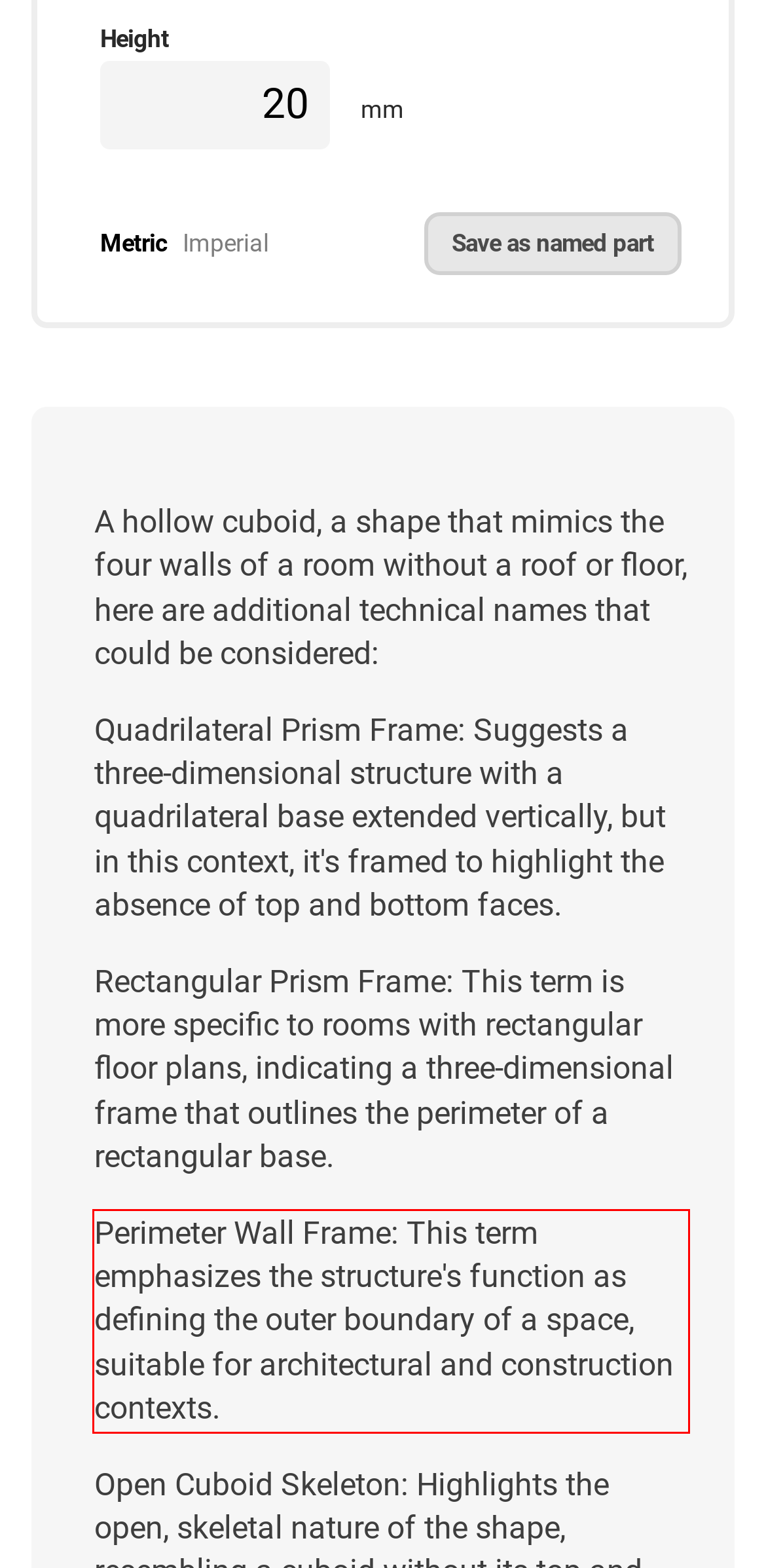Please analyze the provided webpage screenshot and perform OCR to extract the text content from the red rectangle bounding box.

Perimeter Wall Frame: This term emphasizes the structure's function as defining the outer boundary of a space, suitable for architectural and construction contexts.